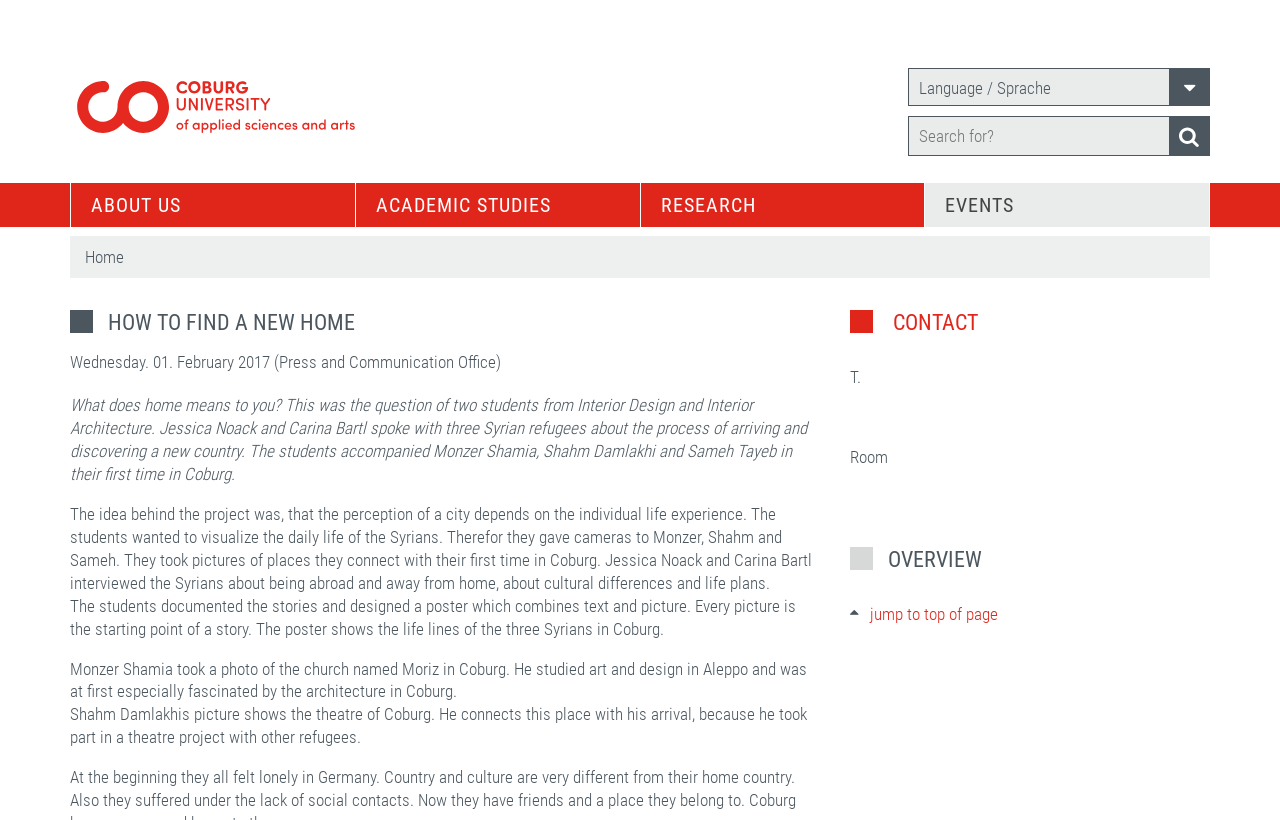Extract the main title from the webpage and generate its text.

HOW TO FIND A NEW HOME